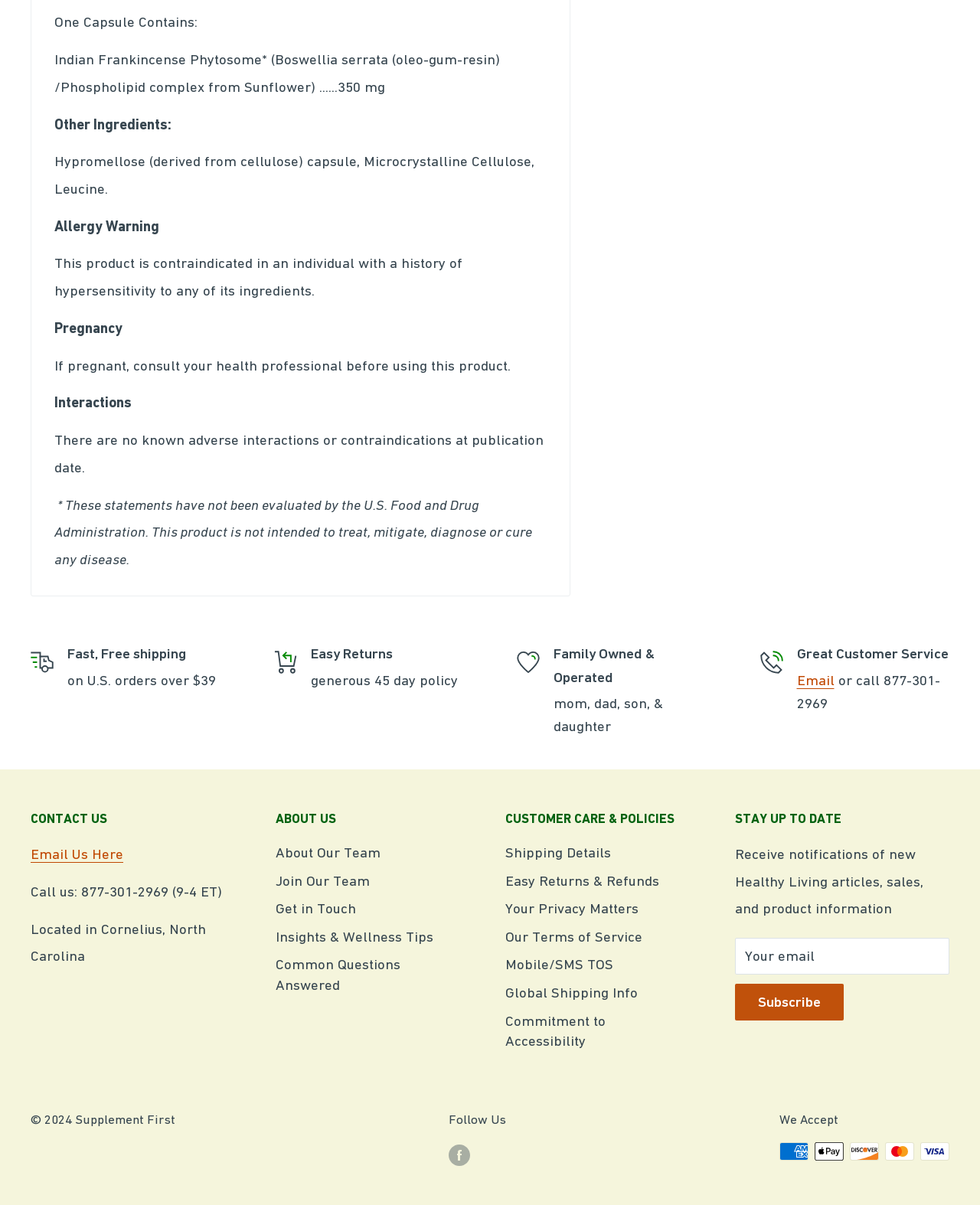Locate the coordinates of the bounding box for the clickable region that fulfills this instruction: "Click the 'CUSTOMER CARE & POLICIES' button".

[0.516, 0.67, 0.695, 0.688]